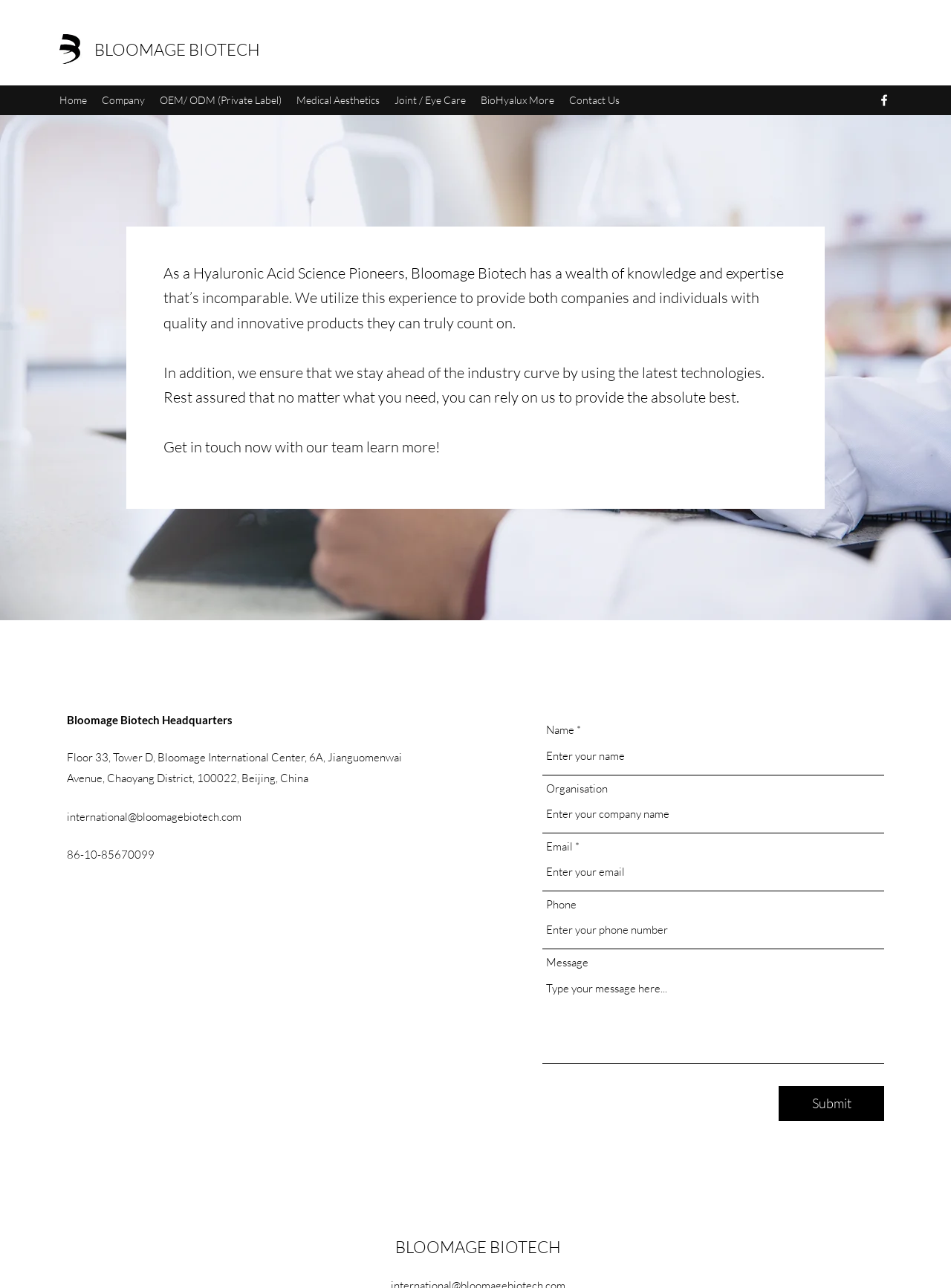Pinpoint the bounding box coordinates of the element to be clicked to execute the instruction: "Click the Submit button".

[0.819, 0.843, 0.93, 0.87]